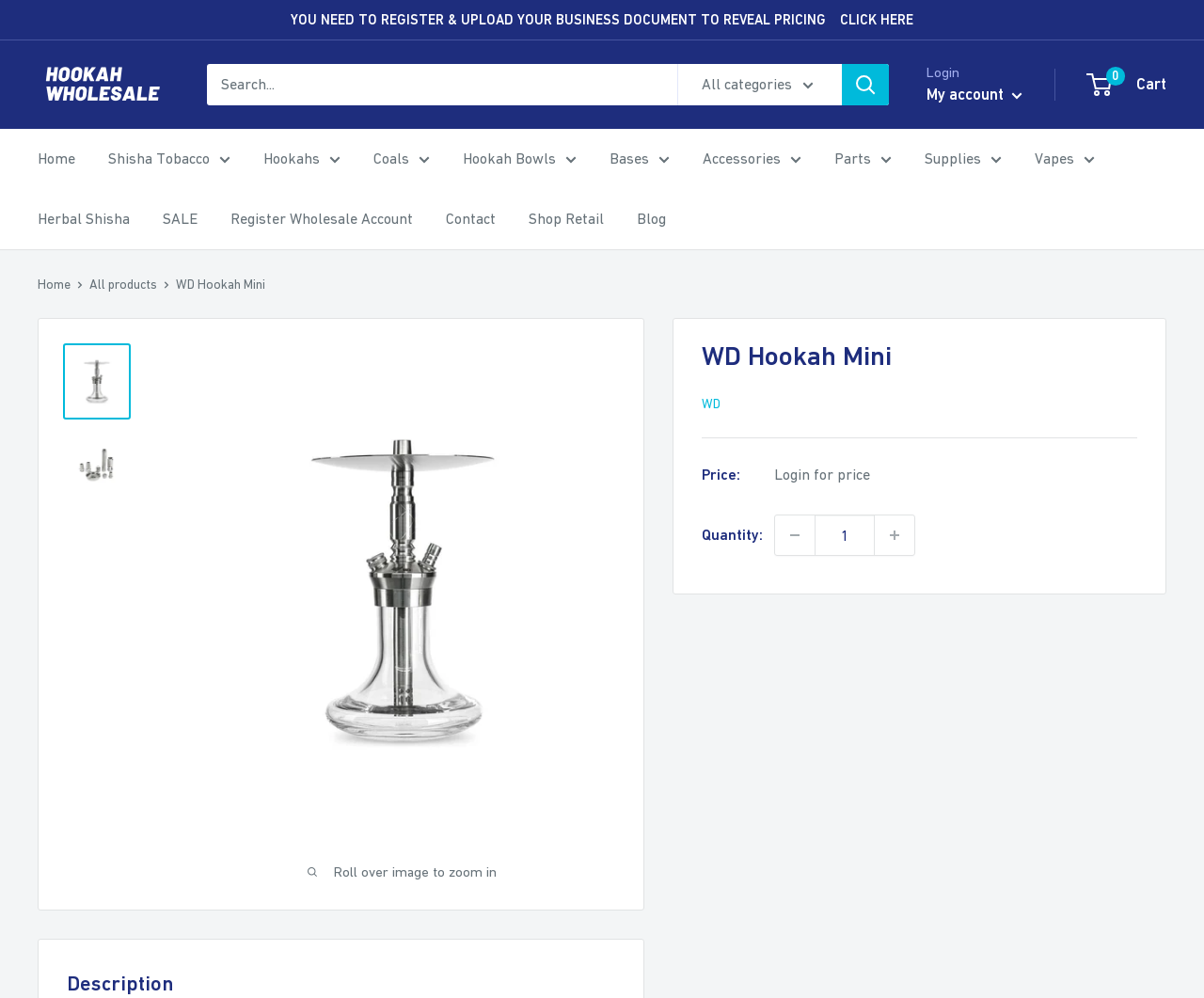Please reply to the following question using a single word or phrase: 
What is the function of the link with the text 'Login for price'?

To login to view prices